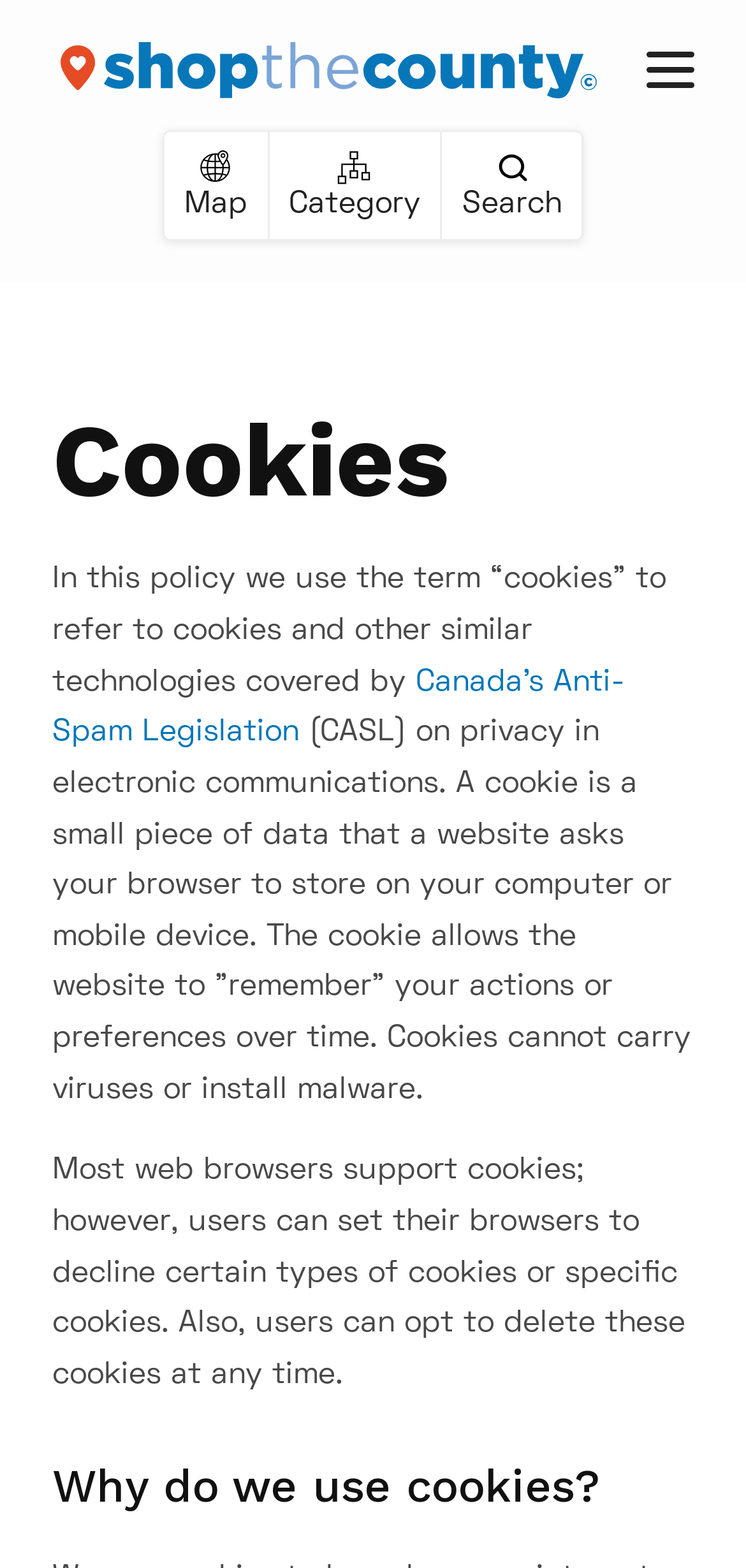Use a single word or phrase to answer the question: 
What is the topic of the section following the 'Cookies' heading?

Cookie policy